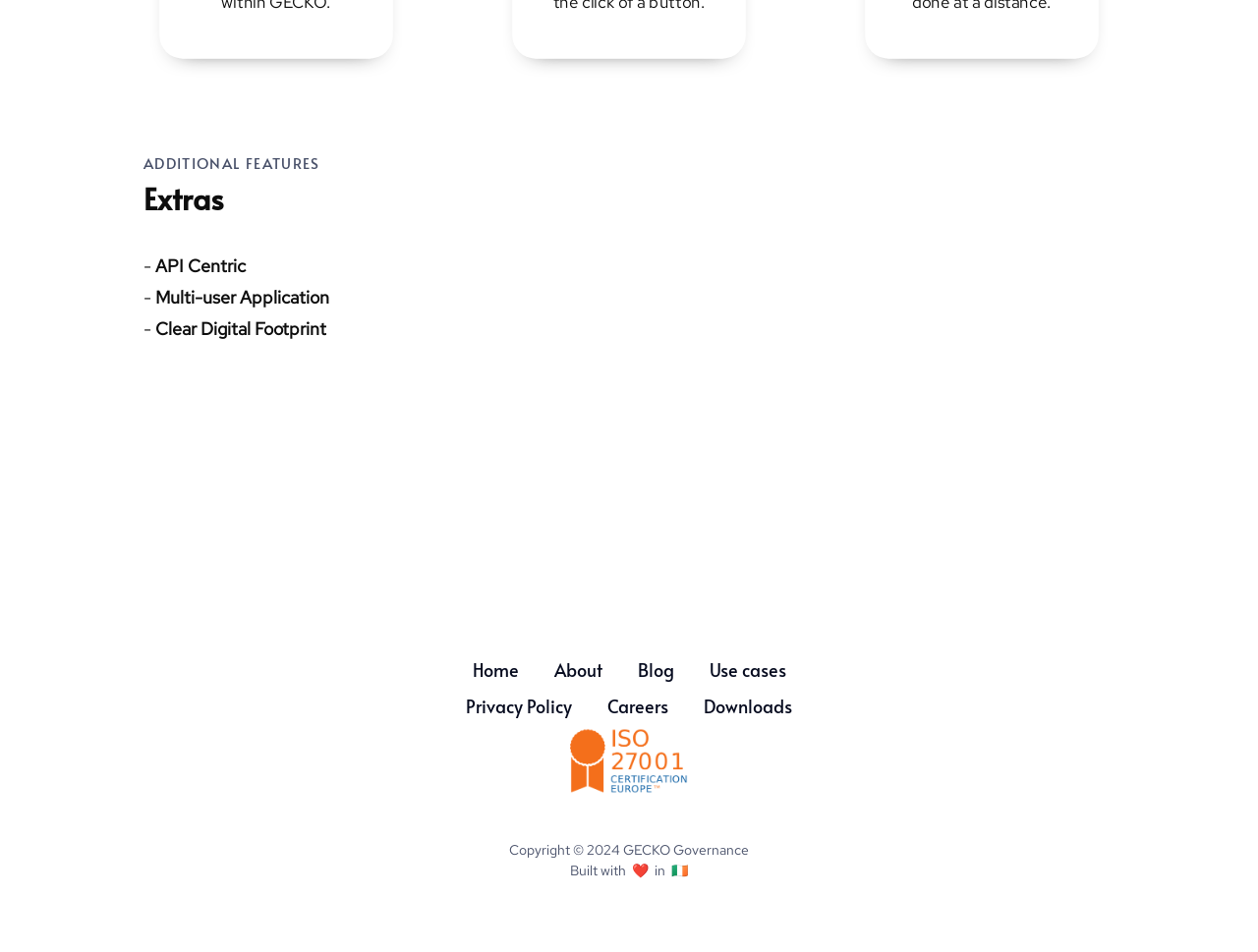How many social media platforms are linked?
Based on the visual, give a brief answer using one word or a short phrase.

3